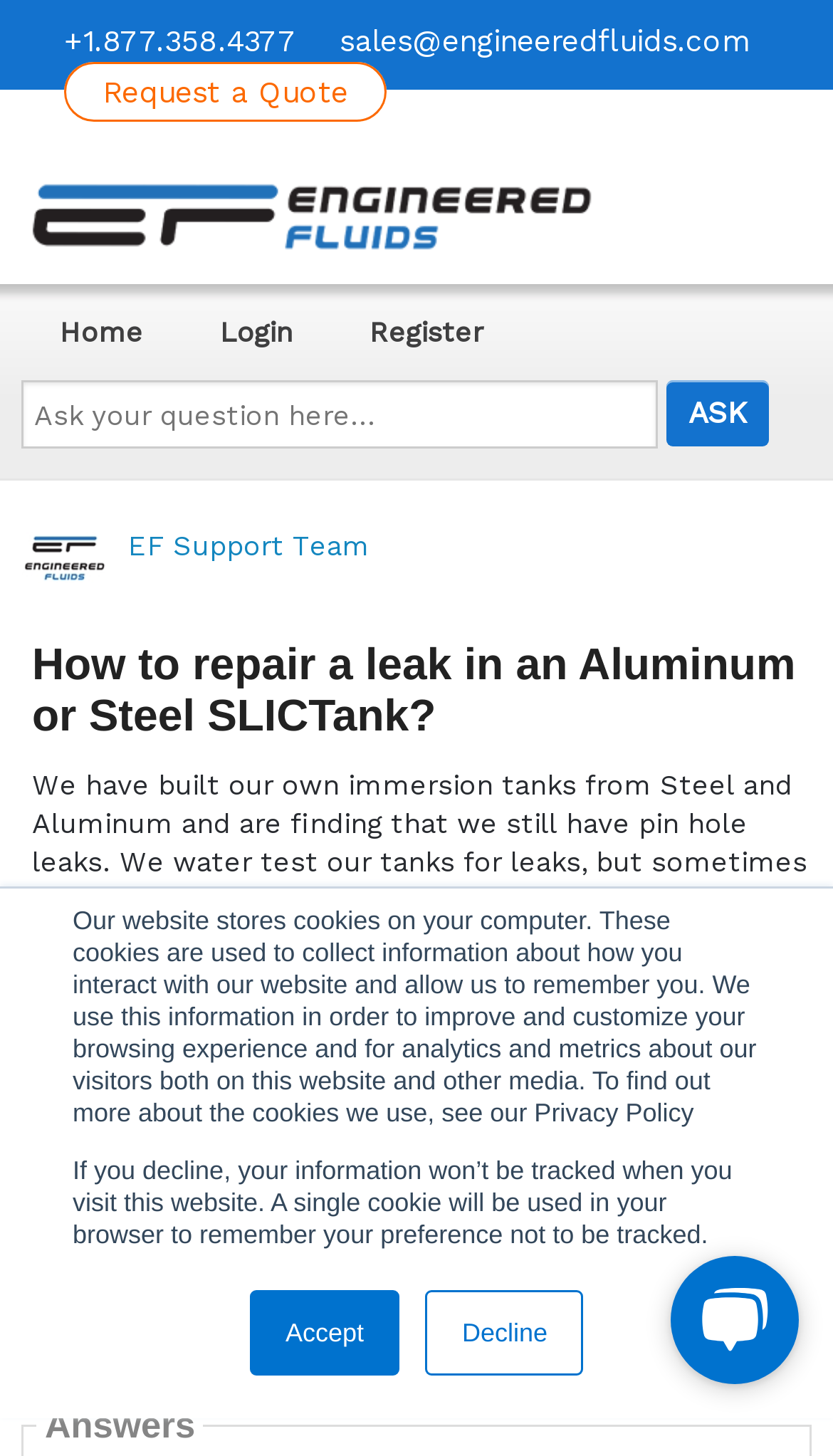Please identify the bounding box coordinates of the element on the webpage that should be clicked to follow this instruction: "Click the 'EF Support Team' link". The bounding box coordinates should be given as four float numbers between 0 and 1, formatted as [left, top, right, bottom].

[0.154, 0.364, 0.444, 0.386]